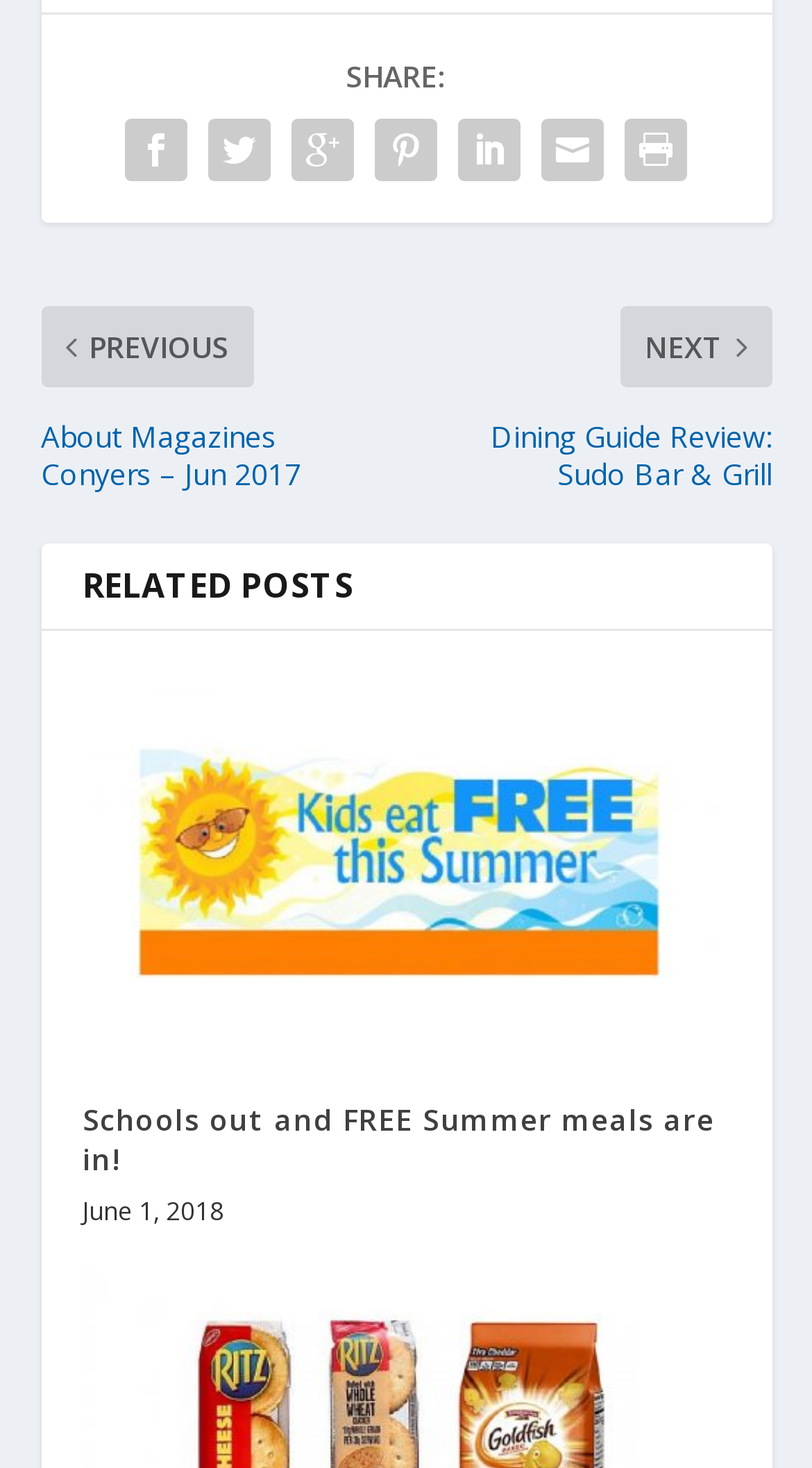Look at the image and answer the question in detail:
How many social media links are present?

There are 7 social media links present, which can be identified by the icons '', '', '', '', '', '', and ''.